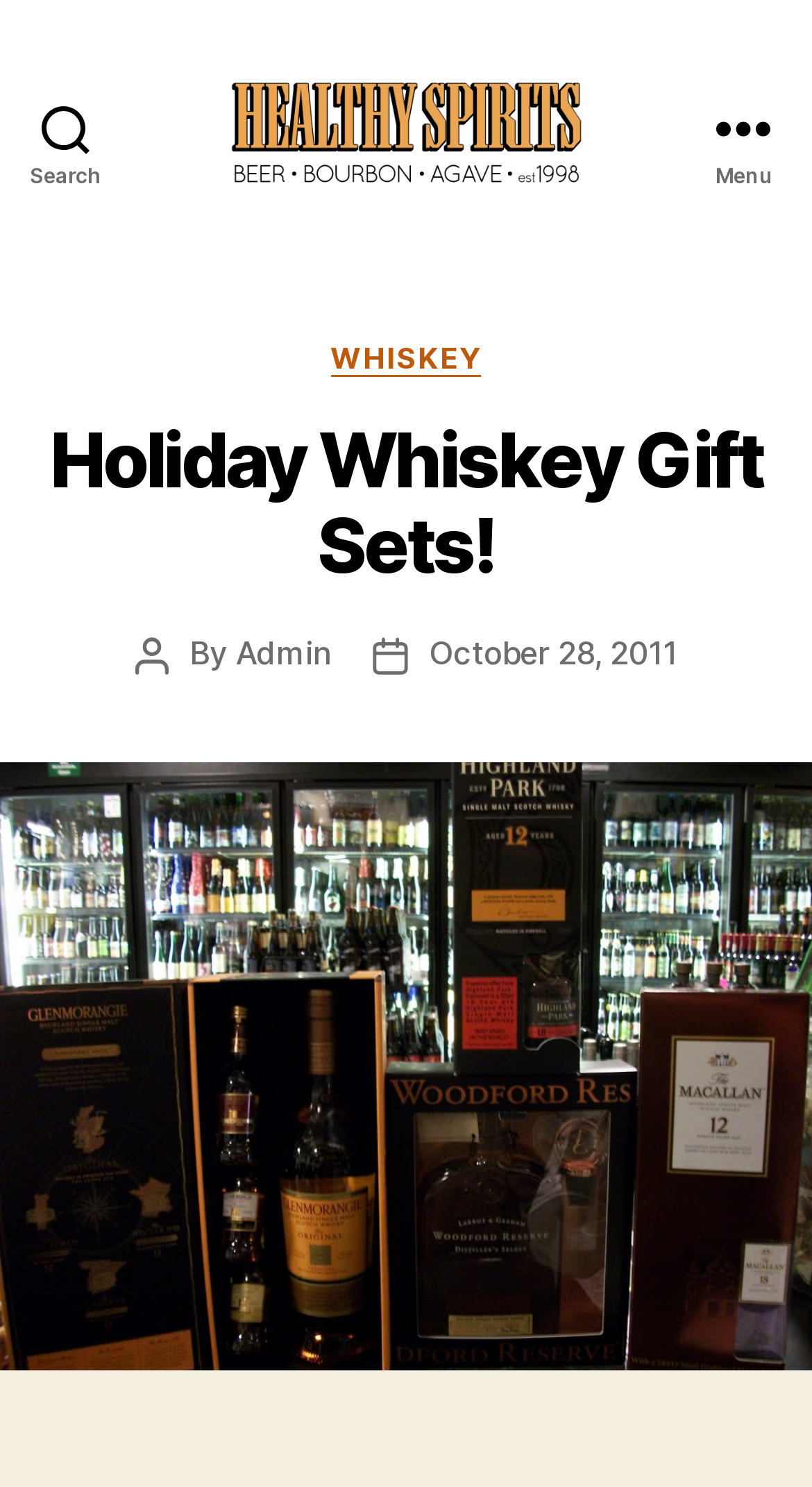Who is the author of the post?
Please craft a detailed and exhaustive response to the question.

The author of the post is mentioned as 'Admin' in the section below the heading, along with the post date 'October 28, 2011'.